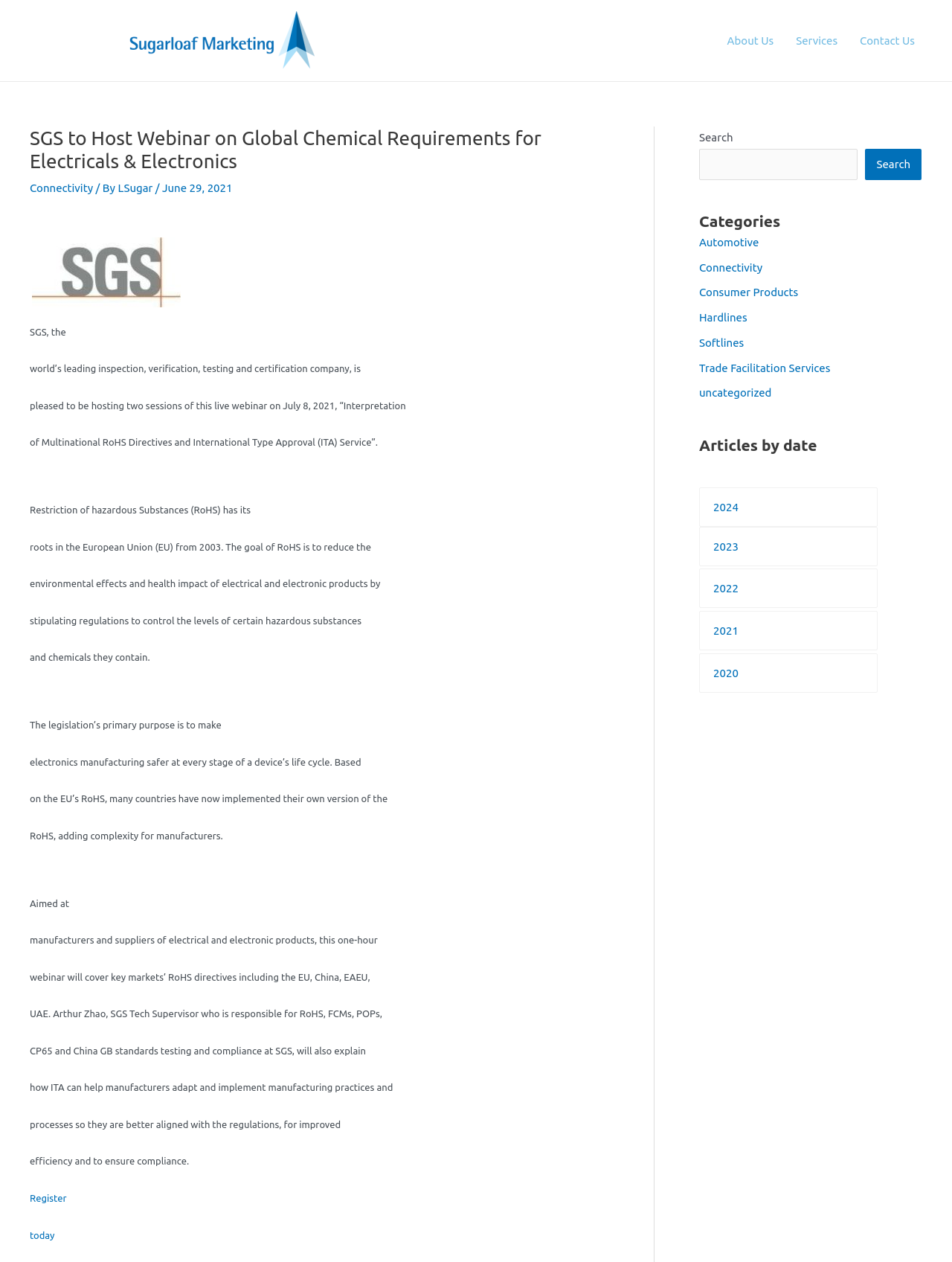Give a one-word or phrase response to the following question: What is the topic of the webinar?

Interpretation of Multinational RoHS Directives